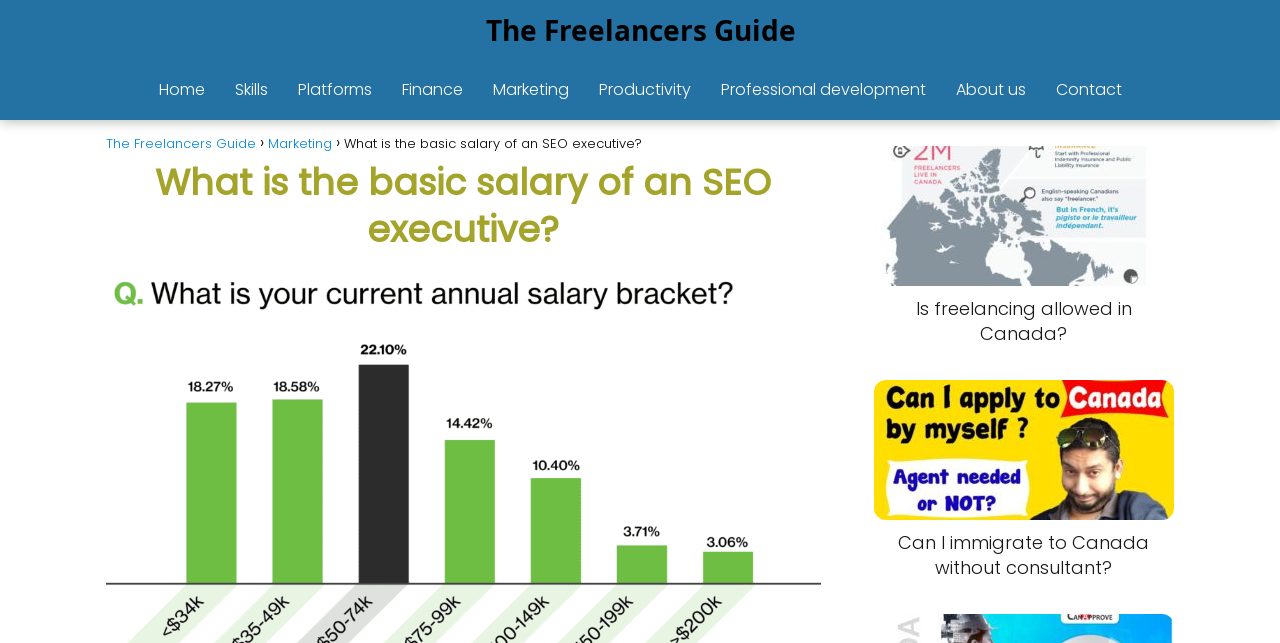Look at the image and give a detailed response to the following question: What is the main topic of this webpage?

Based on the webpage's content, including the heading 'What is the basic salary of an SEO executive?' and the articles discussing SEO executive salaries, it can be inferred that the main topic of this webpage is the salary of an SEO executive.